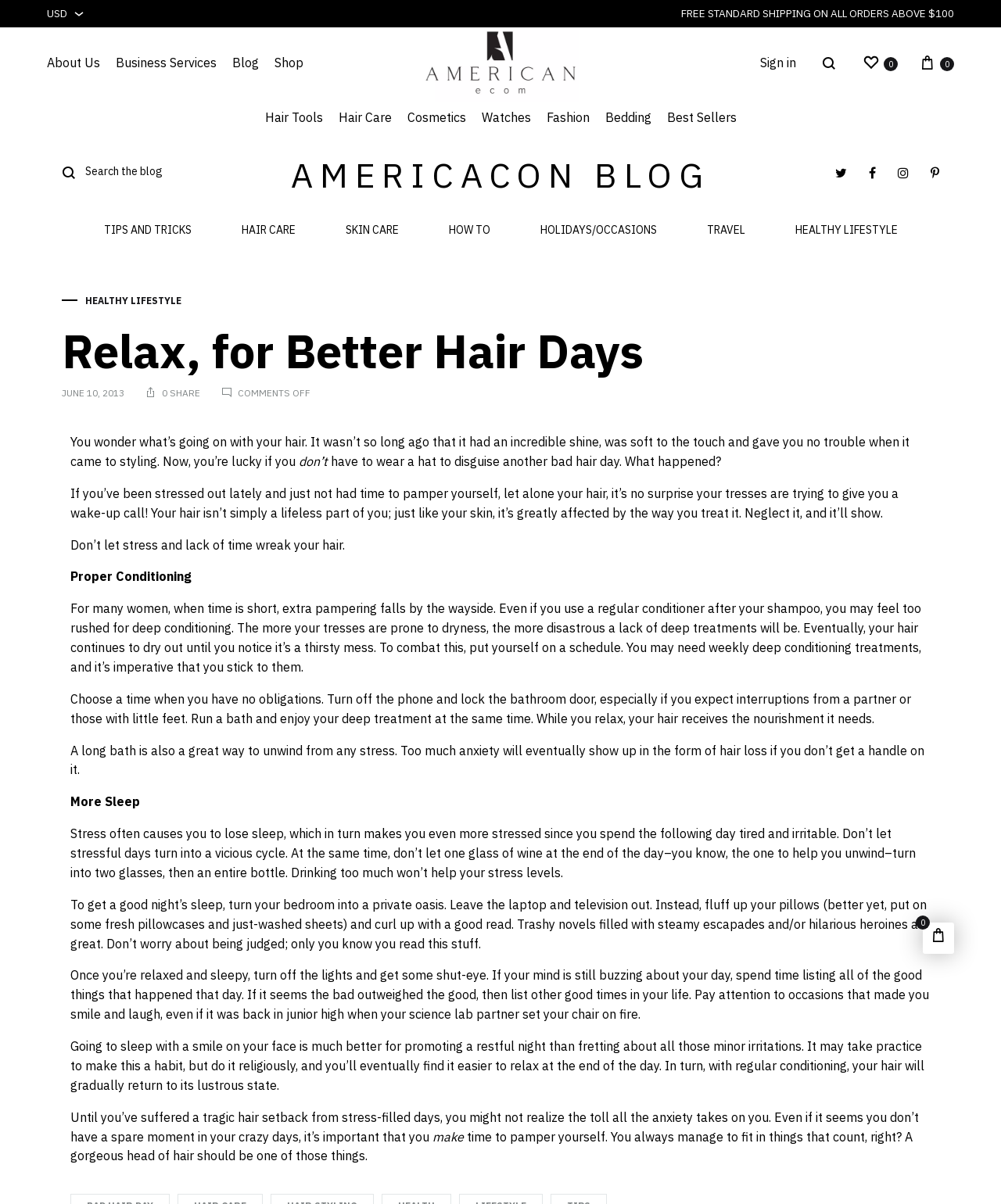Please indicate the bounding box coordinates for the clickable area to complete the following task: "Learn about Americanecom". The coordinates should be specified as four float numbers between 0 and 1, i.e., [left, top, right, bottom].

[0.422, 0.019, 0.578, 0.084]